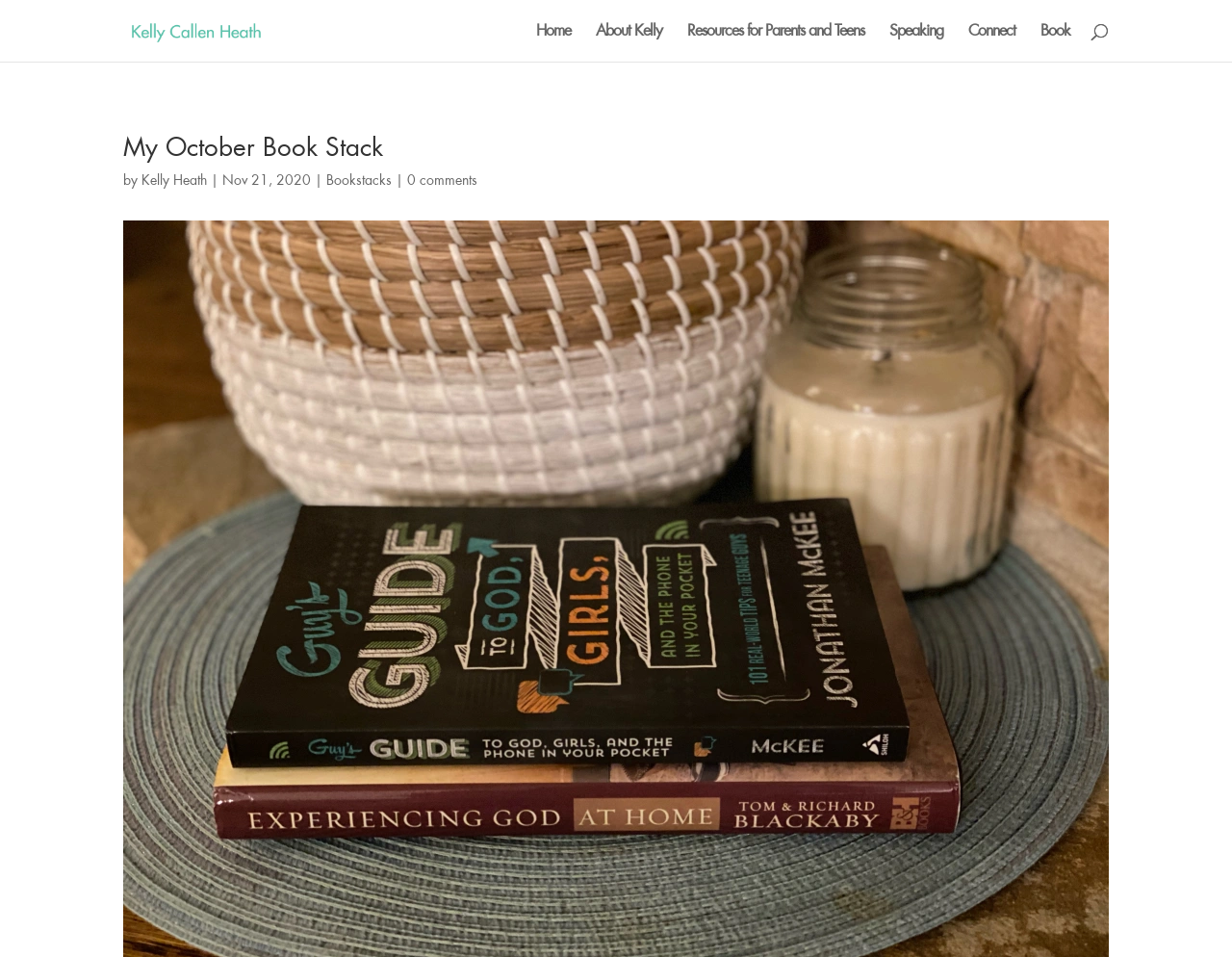Determine the bounding box coordinates of the region I should click to achieve the following instruction: "read about the author". Ensure the bounding box coordinates are four float numbers between 0 and 1, i.e., [left, top, right, bottom].

[0.484, 0.025, 0.538, 0.064]